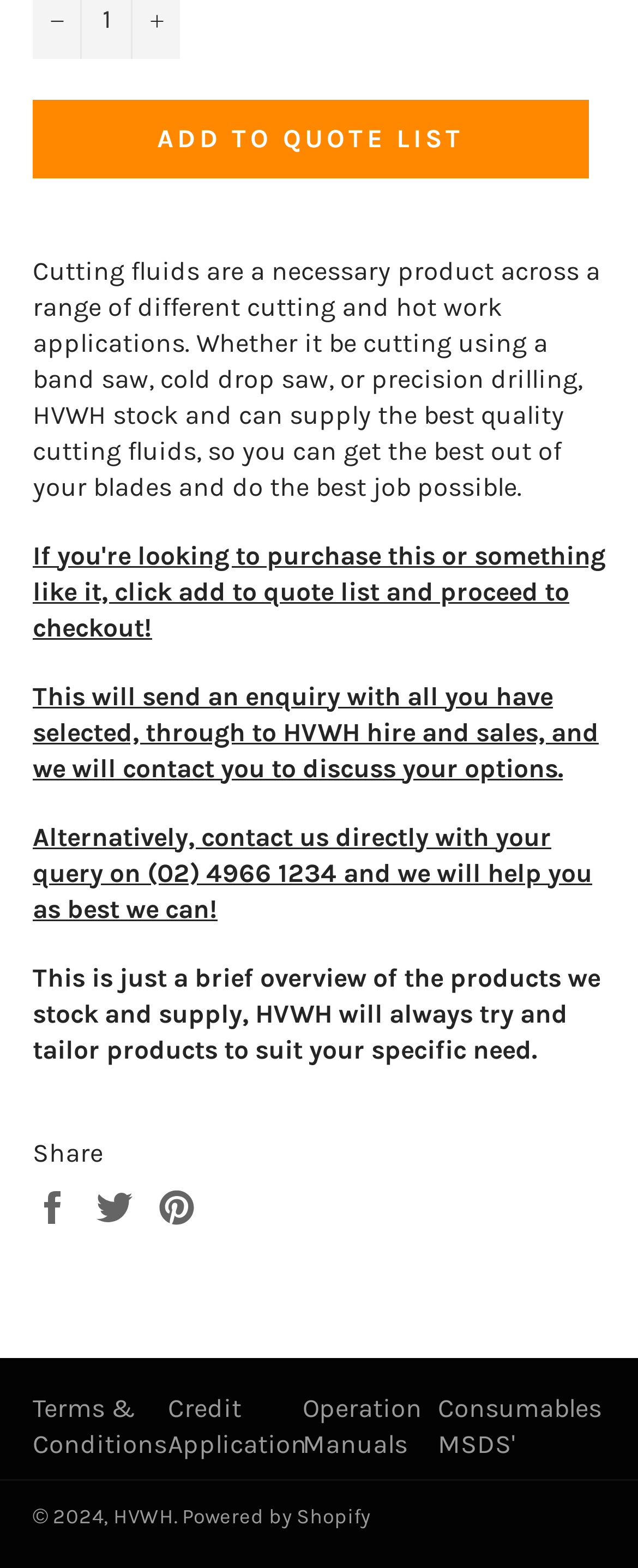Determine the bounding box coordinates for the area that needs to be clicked to fulfill this task: "Open the main menu". The coordinates must be given as four float numbers between 0 and 1, i.e., [left, top, right, bottom].

None